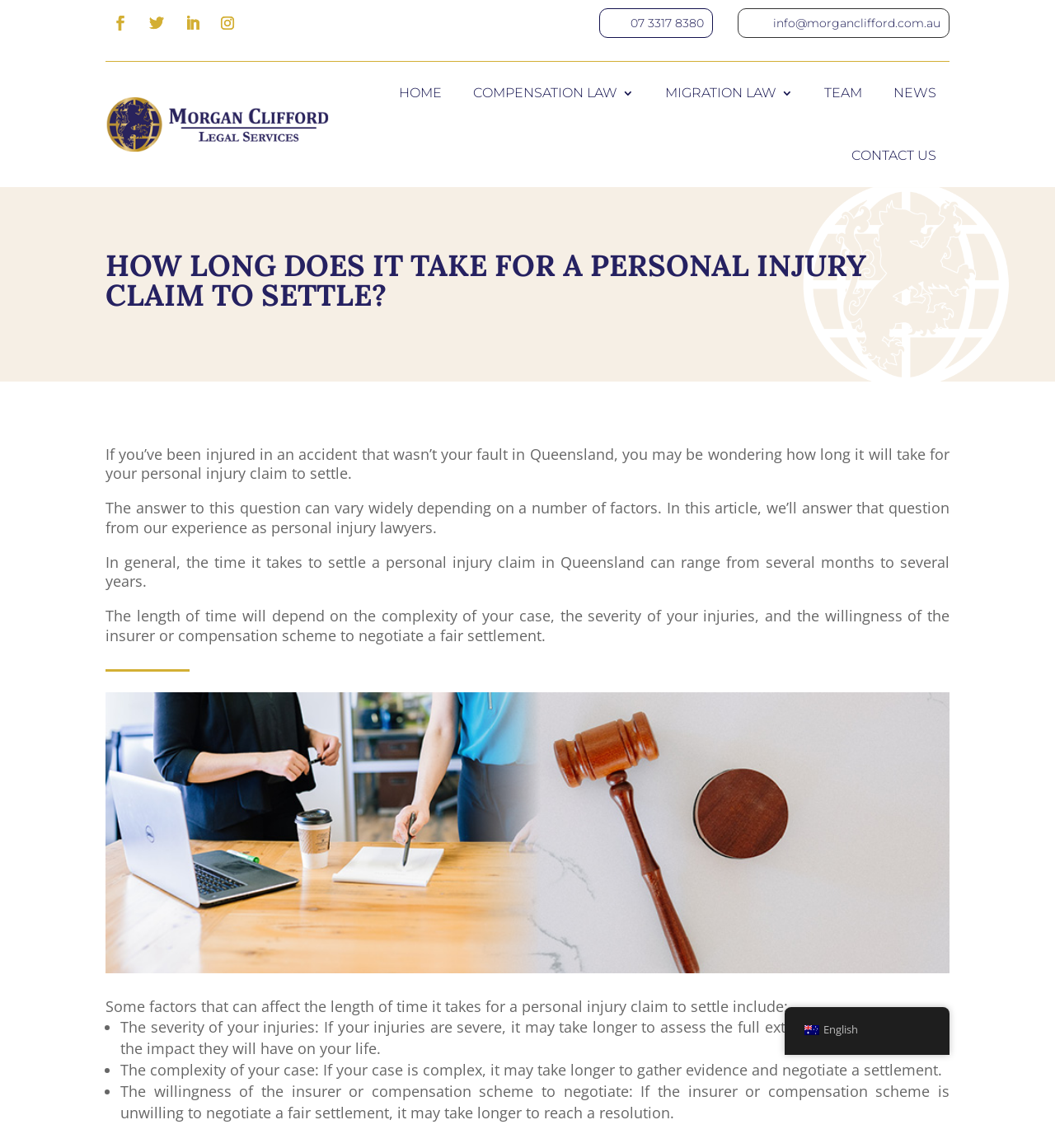How long does it take to settle a personal injury claim in Queensland?
Provide an in-depth and detailed explanation in response to the question.

According to the static text element, the time it takes to settle a personal injury claim in Queensland can range from several months to several years, depending on the complexity of the case, the severity of the injuries, and the willingness of the insurer or compensation scheme to negotiate a fair settlement.